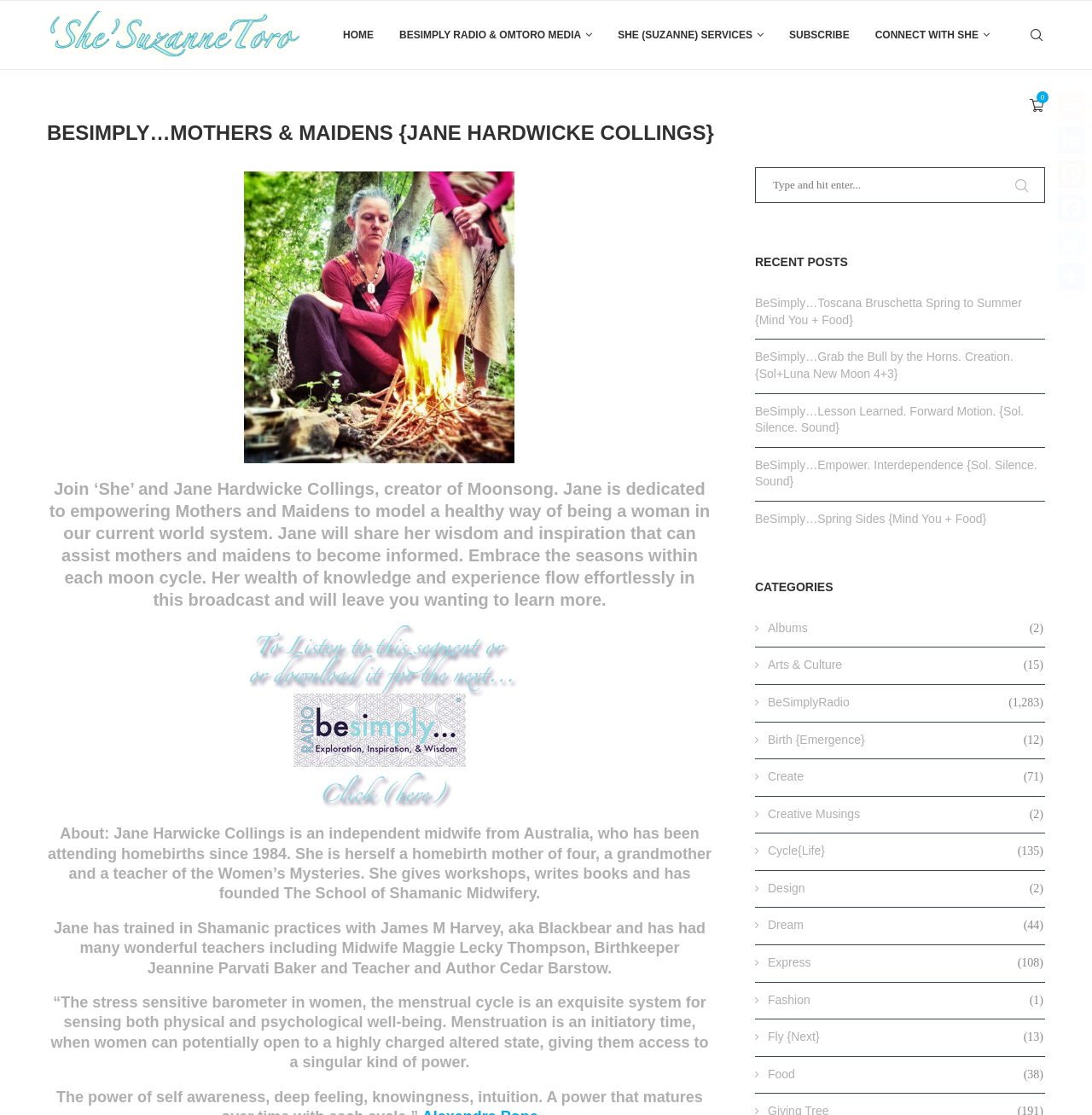How many categories are listed on the webpage?
Use the image to answer the question with a single word or phrase.

11